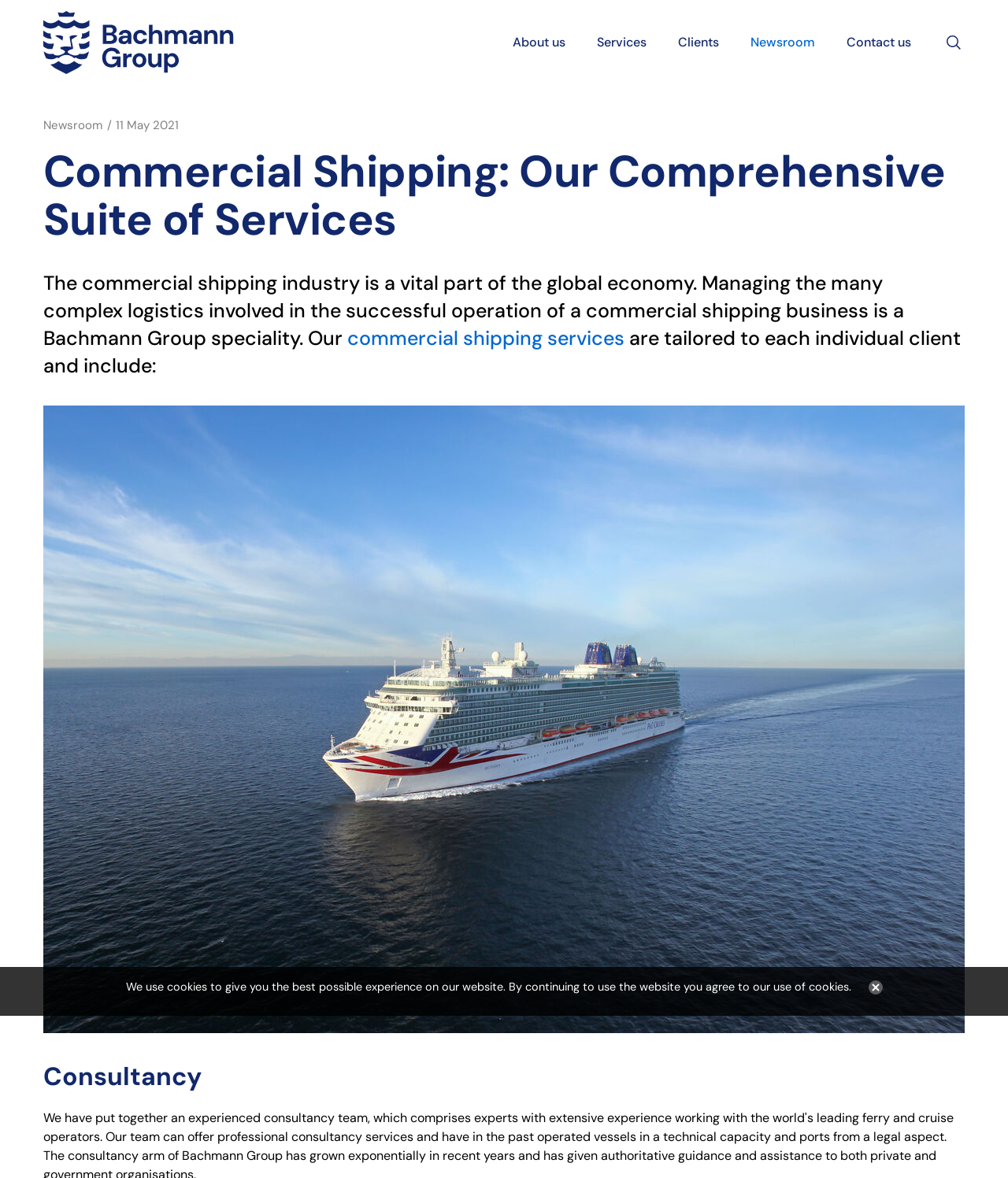Locate the bounding box coordinates of the region to be clicked to comply with the following instruction: "Go to About us page". The coordinates must be four float numbers between 0 and 1, in the form [left, top, right, bottom].

[0.493, 0.0, 0.577, 0.072]